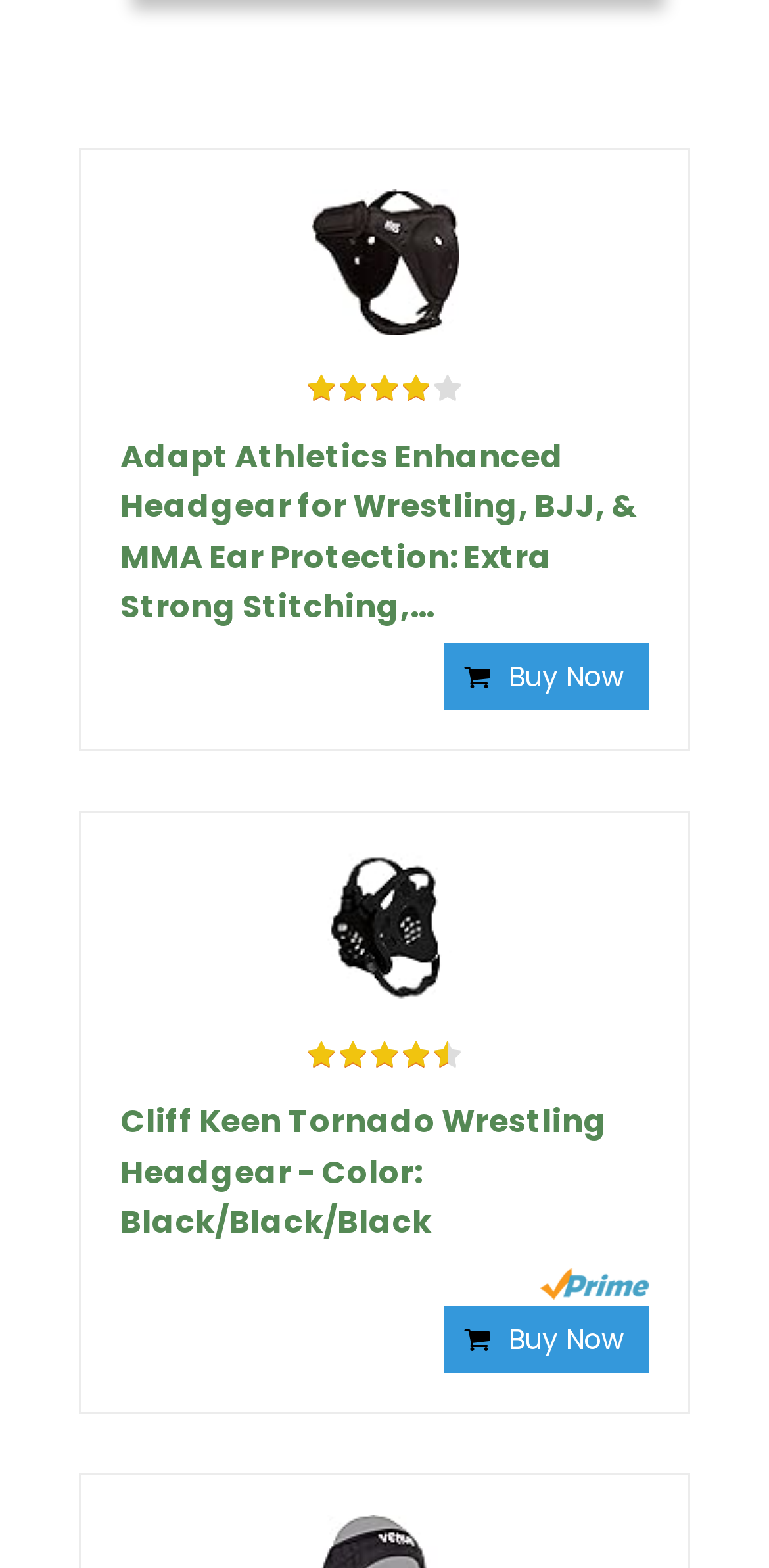Please give a succinct answer using a single word or phrase:
What is the color of the second product?

Black/Black/Black